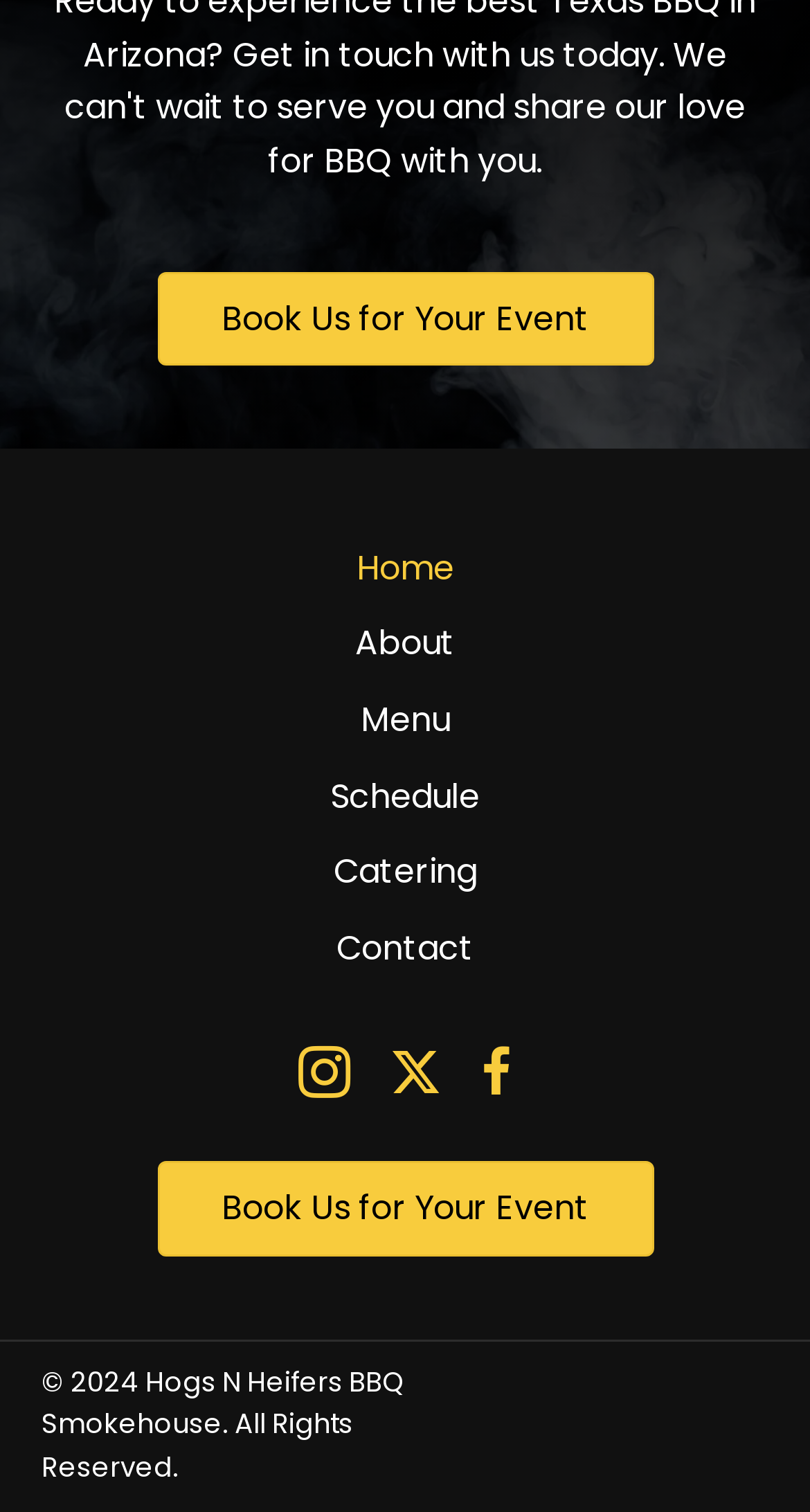Find and specify the bounding box coordinates that correspond to the clickable region for the instruction: "View the catering options".

[0.051, 0.552, 0.949, 0.601]